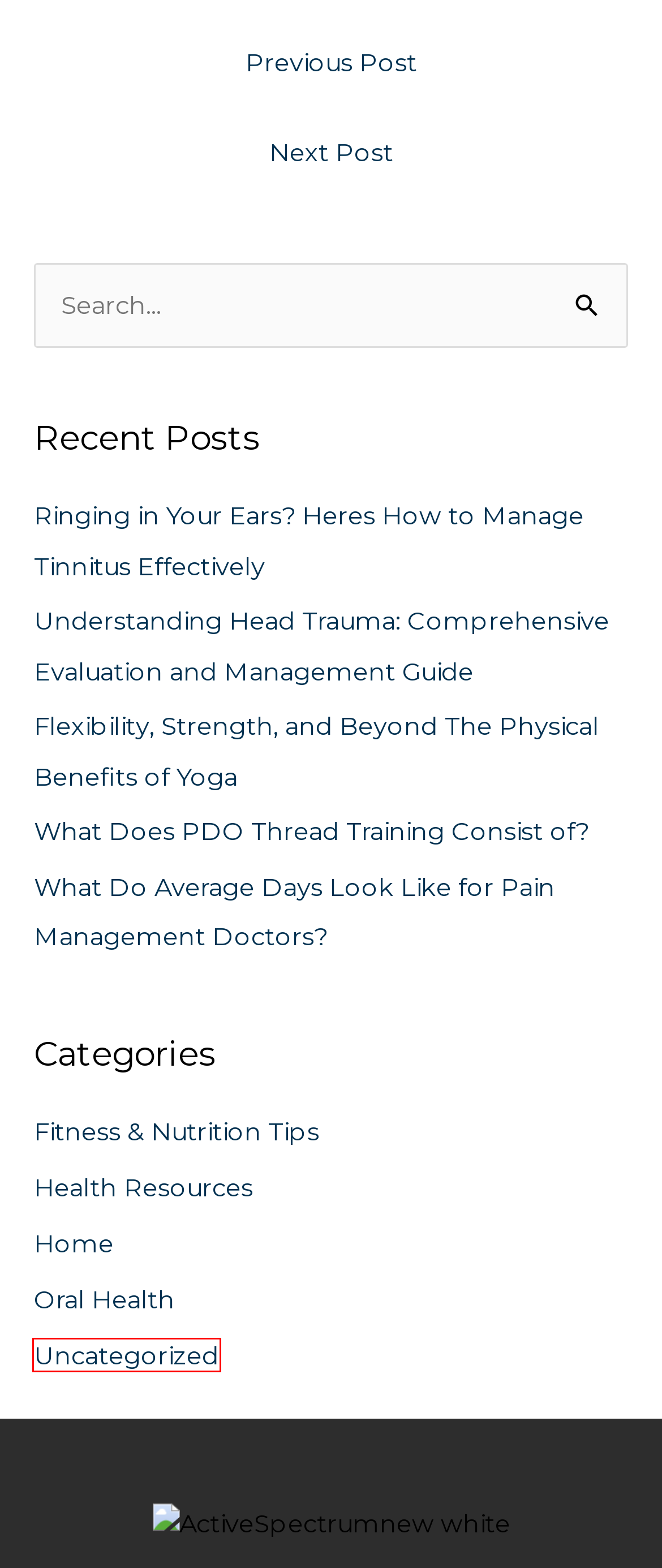Examine the screenshot of a webpage with a red bounding box around a specific UI element. Identify which webpage description best matches the new webpage that appears after clicking the element in the red bounding box. Here are the candidates:
A. What Do Average Days Look Like for Pain Management Doctors? - Active Spectrum
B. Flexibility, Strength, and Beyond The Physical Benefits of Yoga - Active Spectrum
C. Health Resources Archives - Active Spectrum
D. Uncategorized Archives - Active Spectrum
E. A Guide to the Most Common Eye Diseases in the World - Active Spectrum
F. Home Archives - Active Spectrum
G. Understanding Head Trauma: Comprehensive Evaluation and Management Guide - Active Spectrum
H. Ringing in Your Ears? Heres How to Manage Tinnitus Effectively - Active Spectrum

D